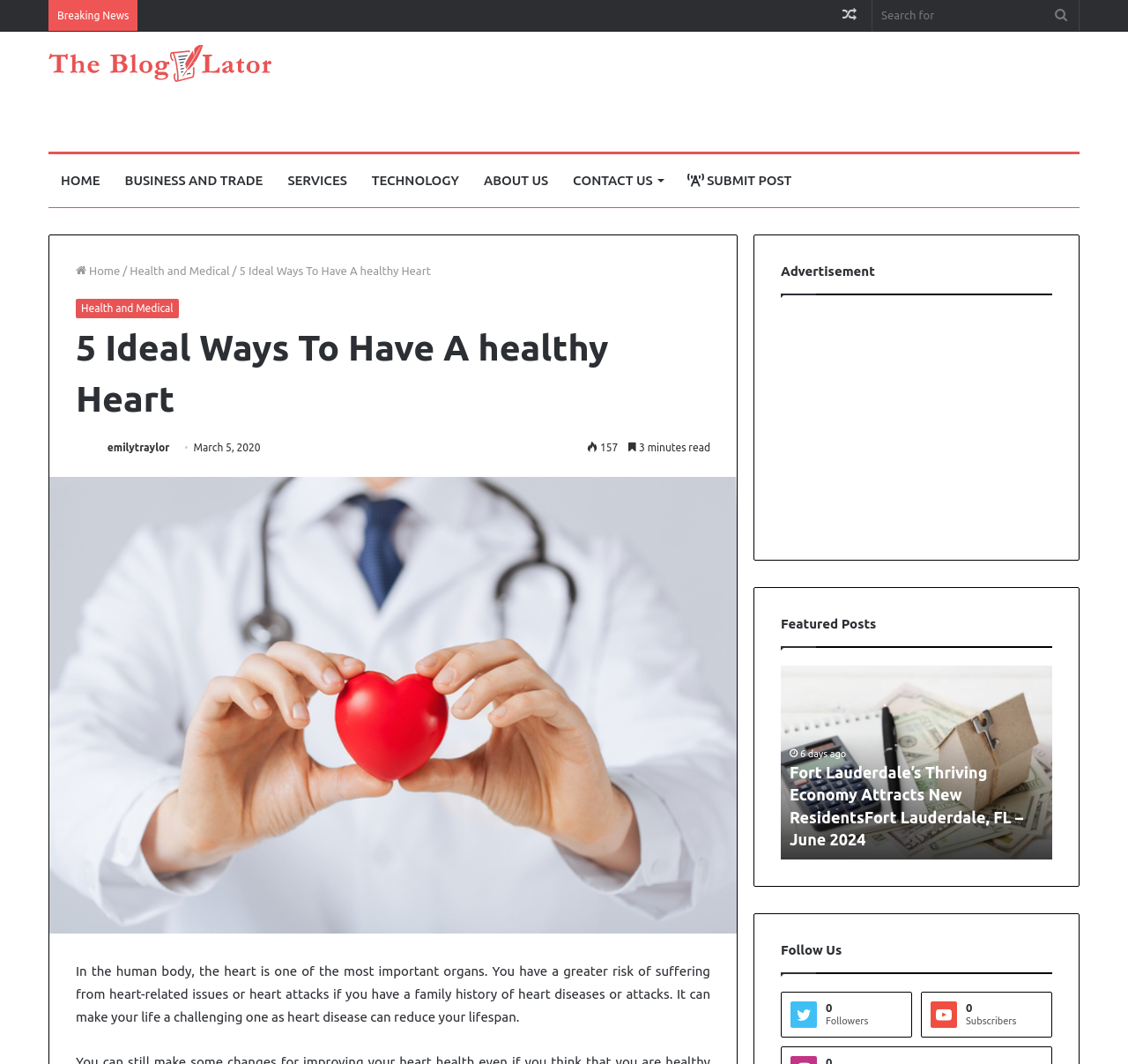Determine the heading of the webpage and extract its text content.

5 Ideal Ways To Have A healthy Heart